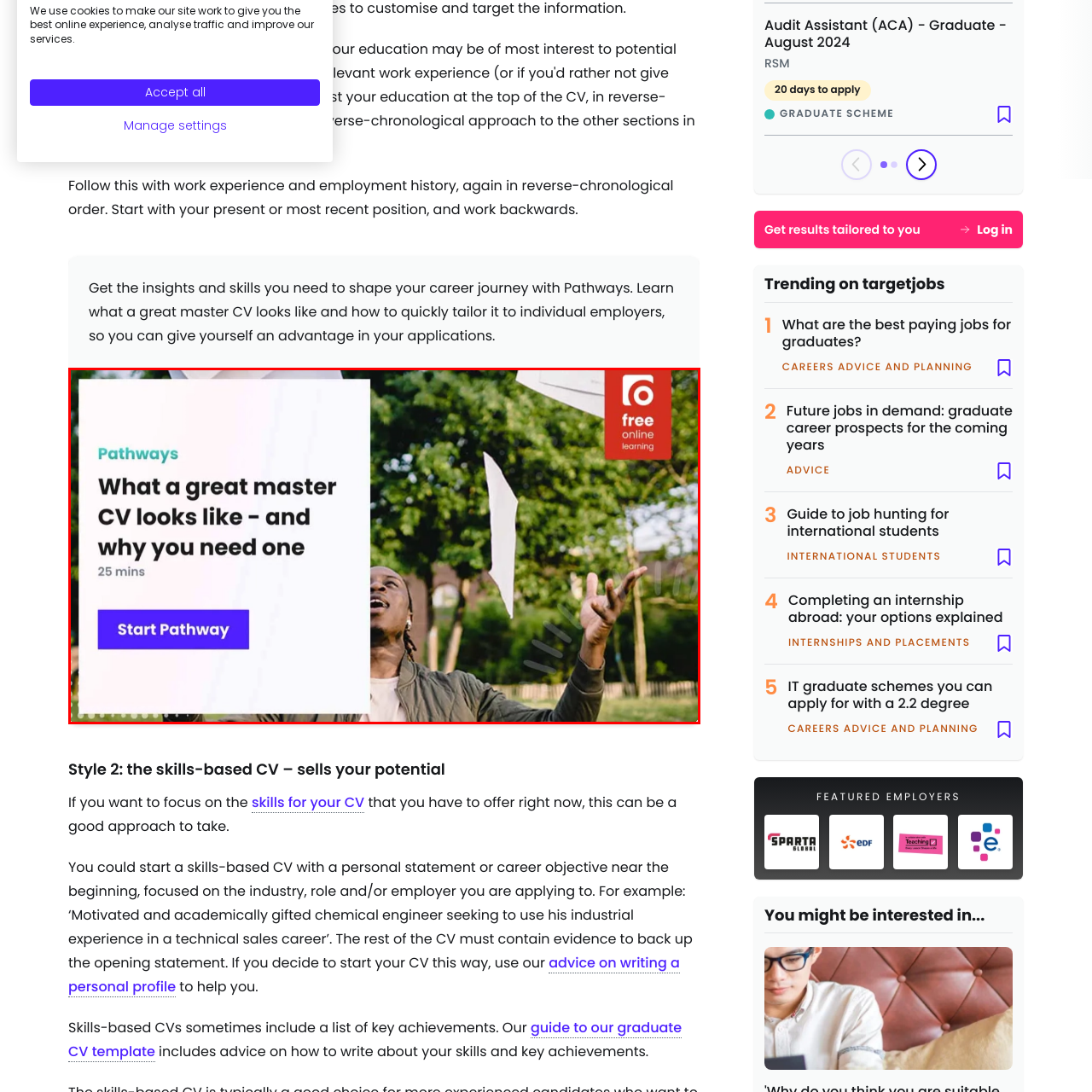What is the color of the backdrop?
Direct your attention to the image marked by the red bounding box and answer the question with a single word or phrase.

Green